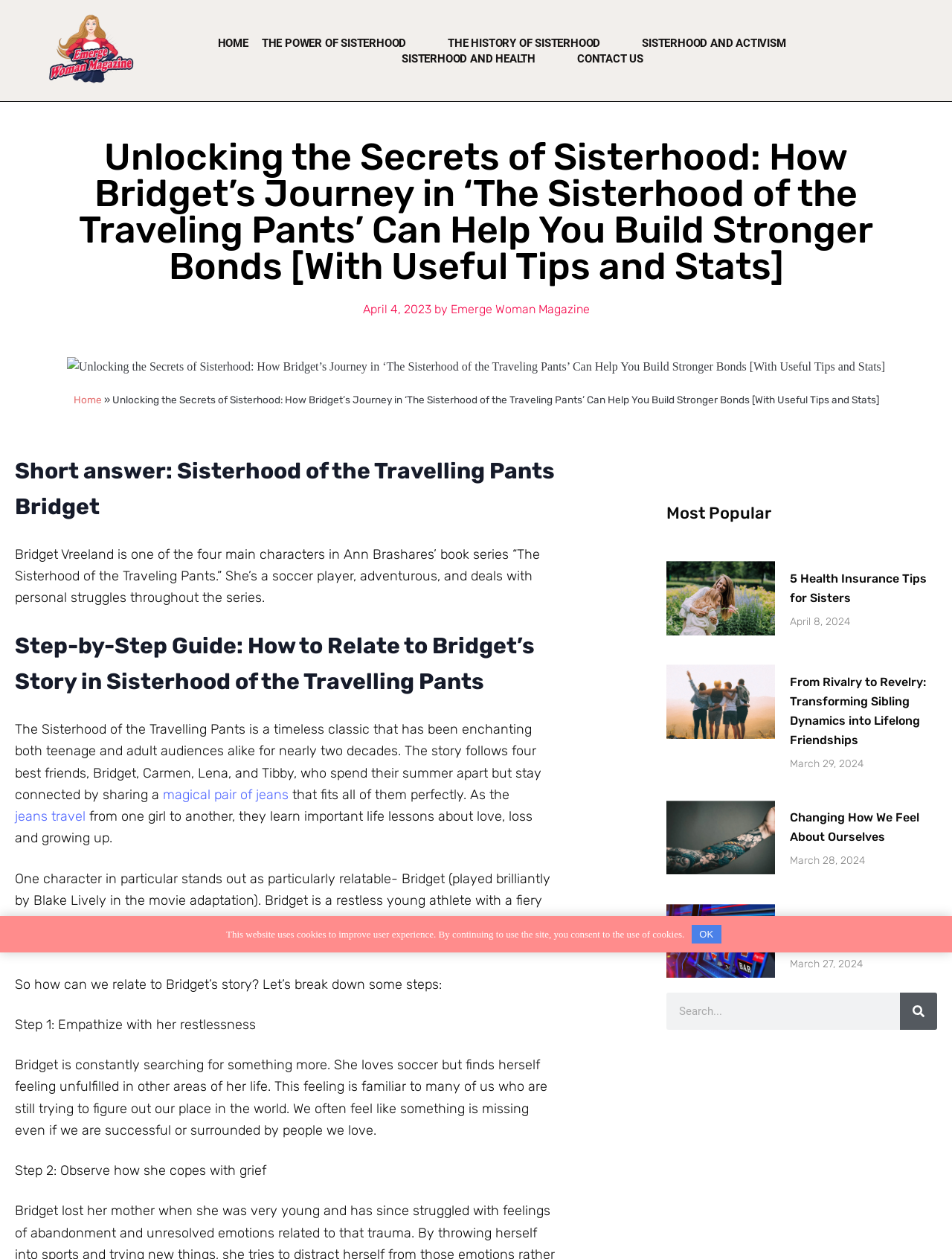Answer with a single word or phrase: 
What is the name of the book series?

The Sisterhood of the Traveling Pants